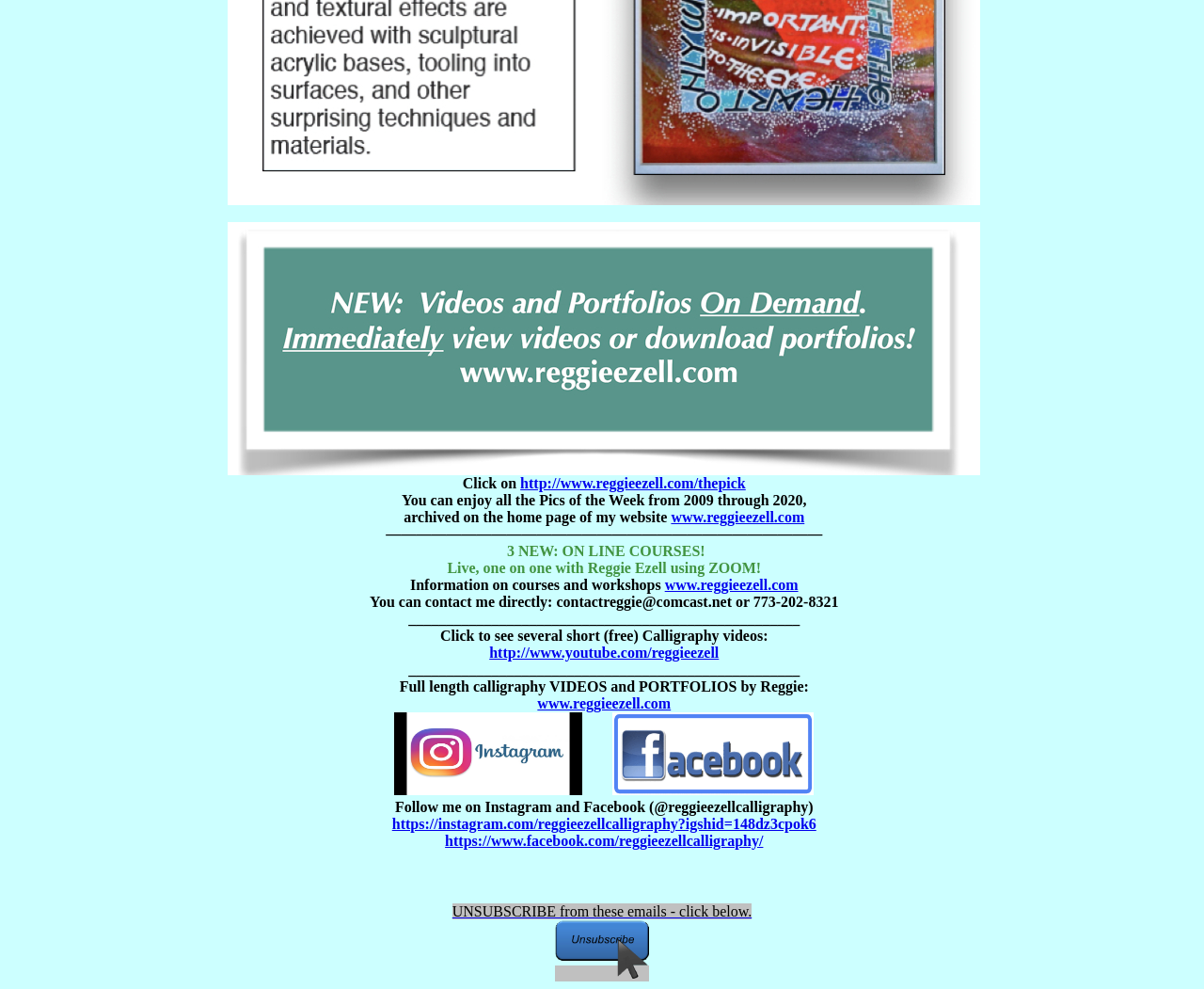Could you highlight the region that needs to be clicked to execute the instruction: "Follow Reggie Ezell on Instagram"?

[0.326, 0.825, 0.678, 0.841]